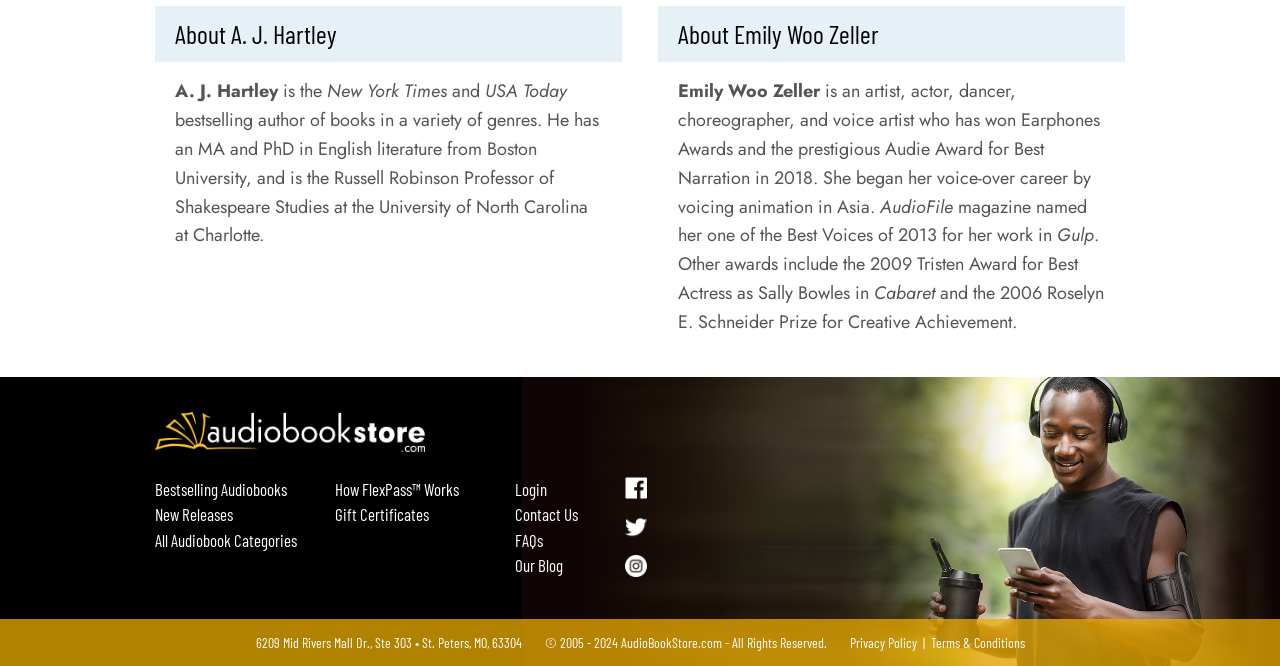Find the bounding box coordinates for the area you need to click to carry out the instruction: "Login to the account". The coordinates should be four float numbers between 0 and 1, indicated as [left, top, right, bottom].

[0.402, 0.715, 0.465, 0.754]